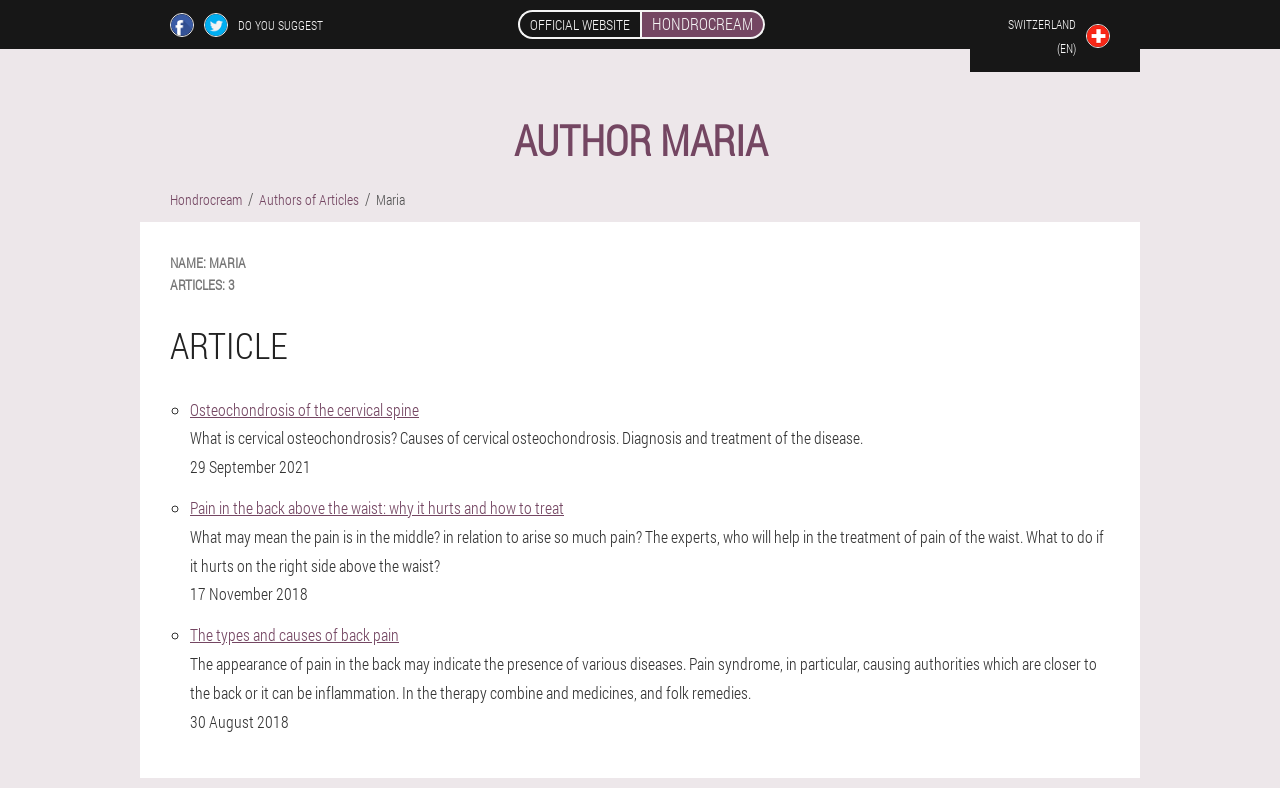Identify the bounding box coordinates of the region that should be clicked to execute the following instruction: "View article about Pain in the back above the waist".

[0.148, 0.631, 0.441, 0.657]